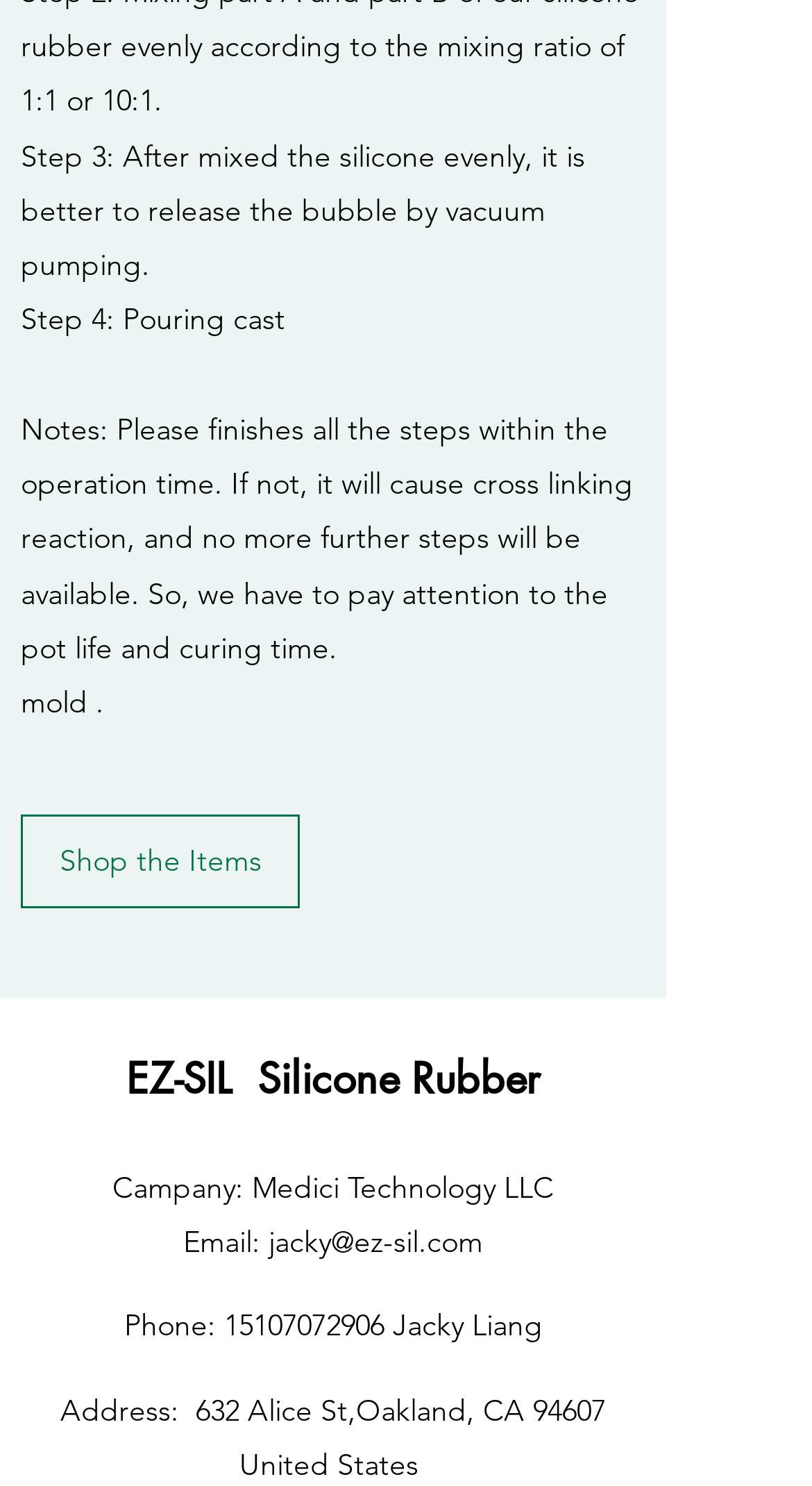Find and provide the bounding box coordinates for the UI element described with: "EZ-SIL Silicone Rubber".

[0.155, 0.707, 0.665, 0.744]